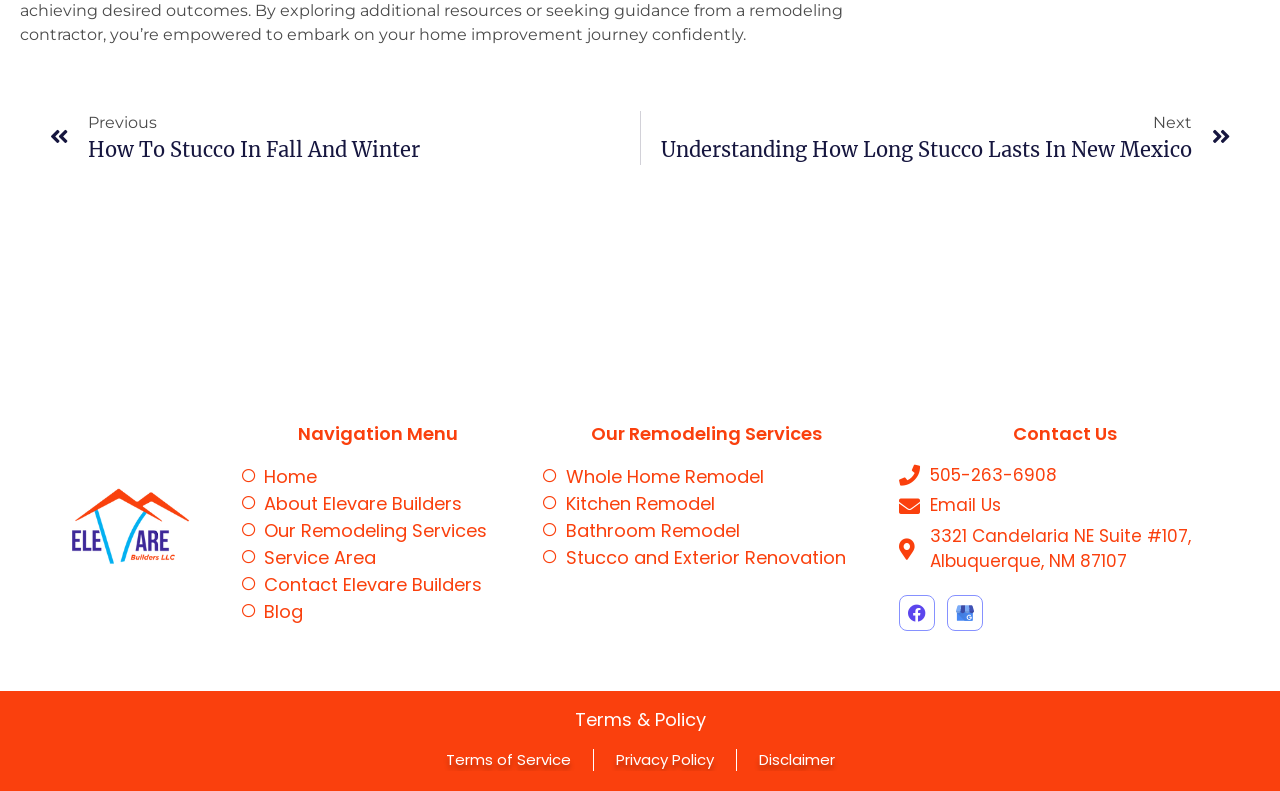Please determine the bounding box coordinates of the element's region to click in order to carry out the following instruction: "Search for seeds". The coordinates should be four float numbers between 0 and 1, i.e., [left, top, right, bottom].

None